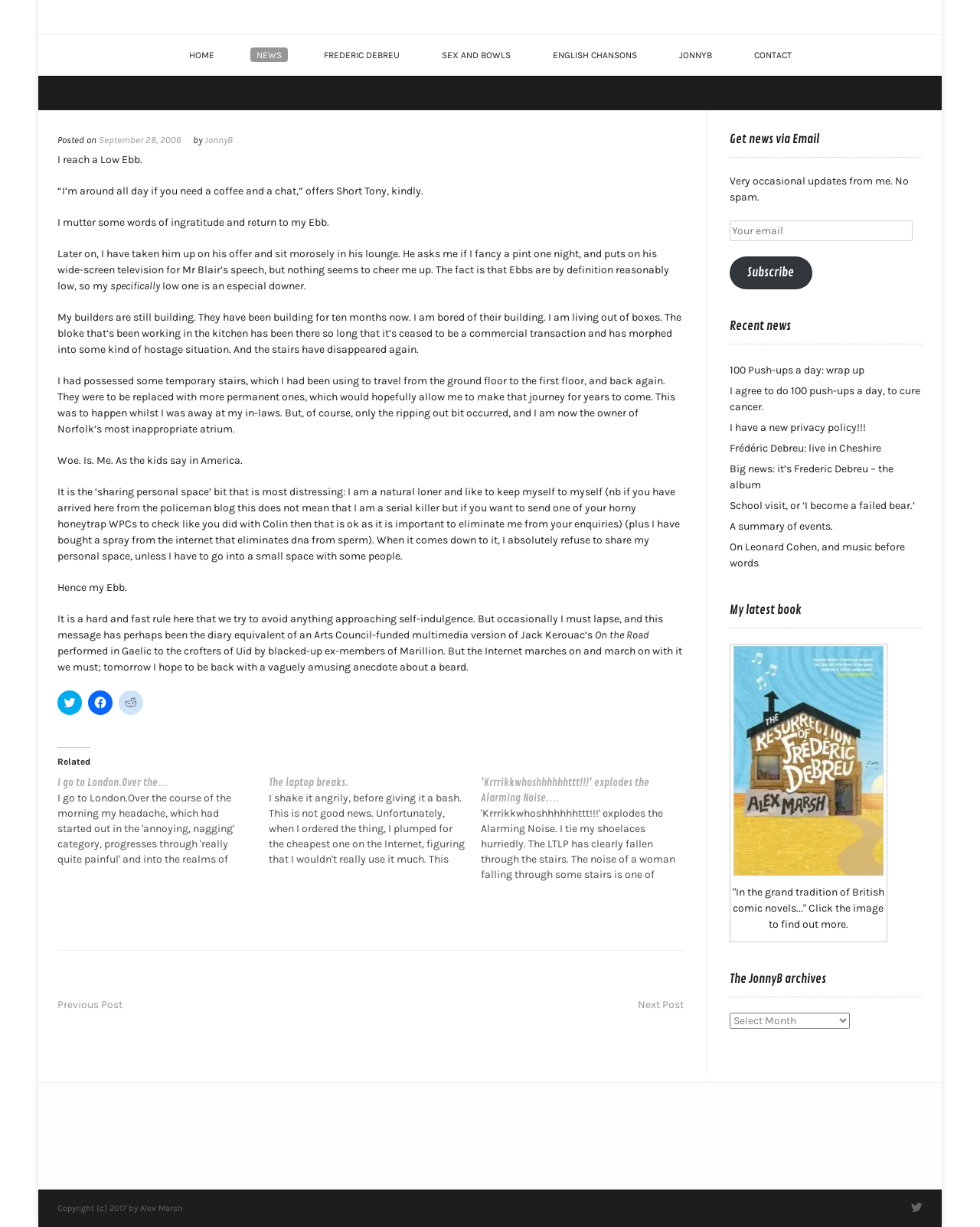What is the author's current emotional state?
Please respond to the question with a detailed and informative answer.

The author's current emotional state is a 'Low Ebb' as mentioned in the article, which suggests that the author is feeling down or depressed.